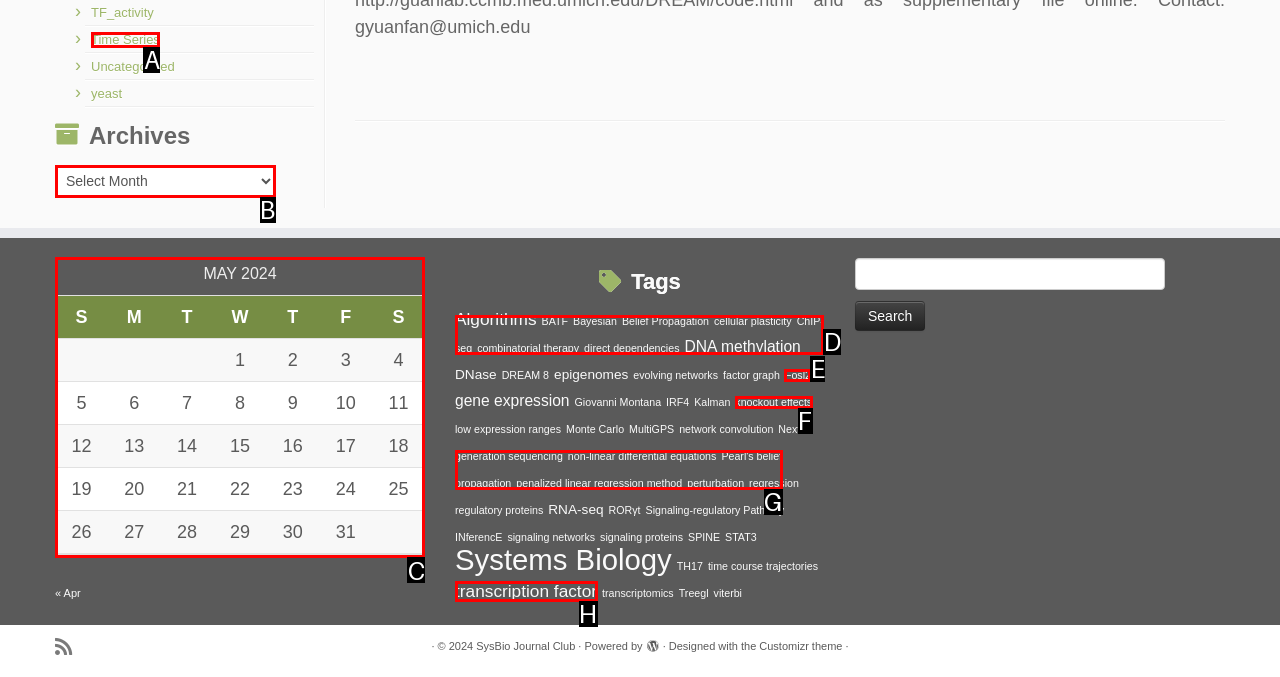Select the appropriate HTML element that needs to be clicked to execute the following task: View the whole schedule of trade fairs. Respond with the letter of the option.

None